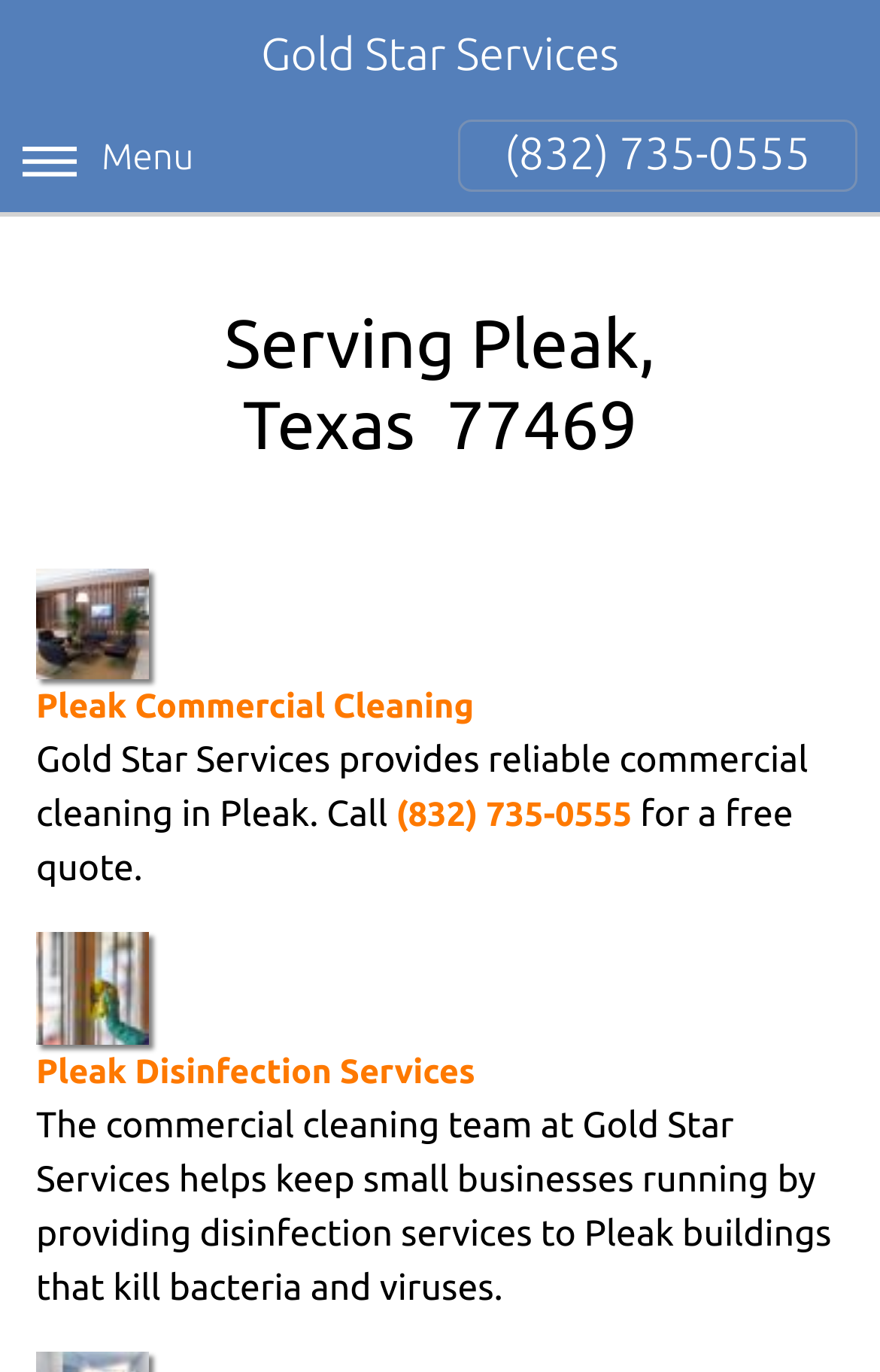Based on the element description Pleak Disinfection Services, identify the bounding box of the UI element in the given webpage screenshot. The coordinates should be in the format (top-left x, top-left y, bottom-right x, bottom-right y) and must be between 0 and 1.

[0.041, 0.68, 0.959, 0.795]